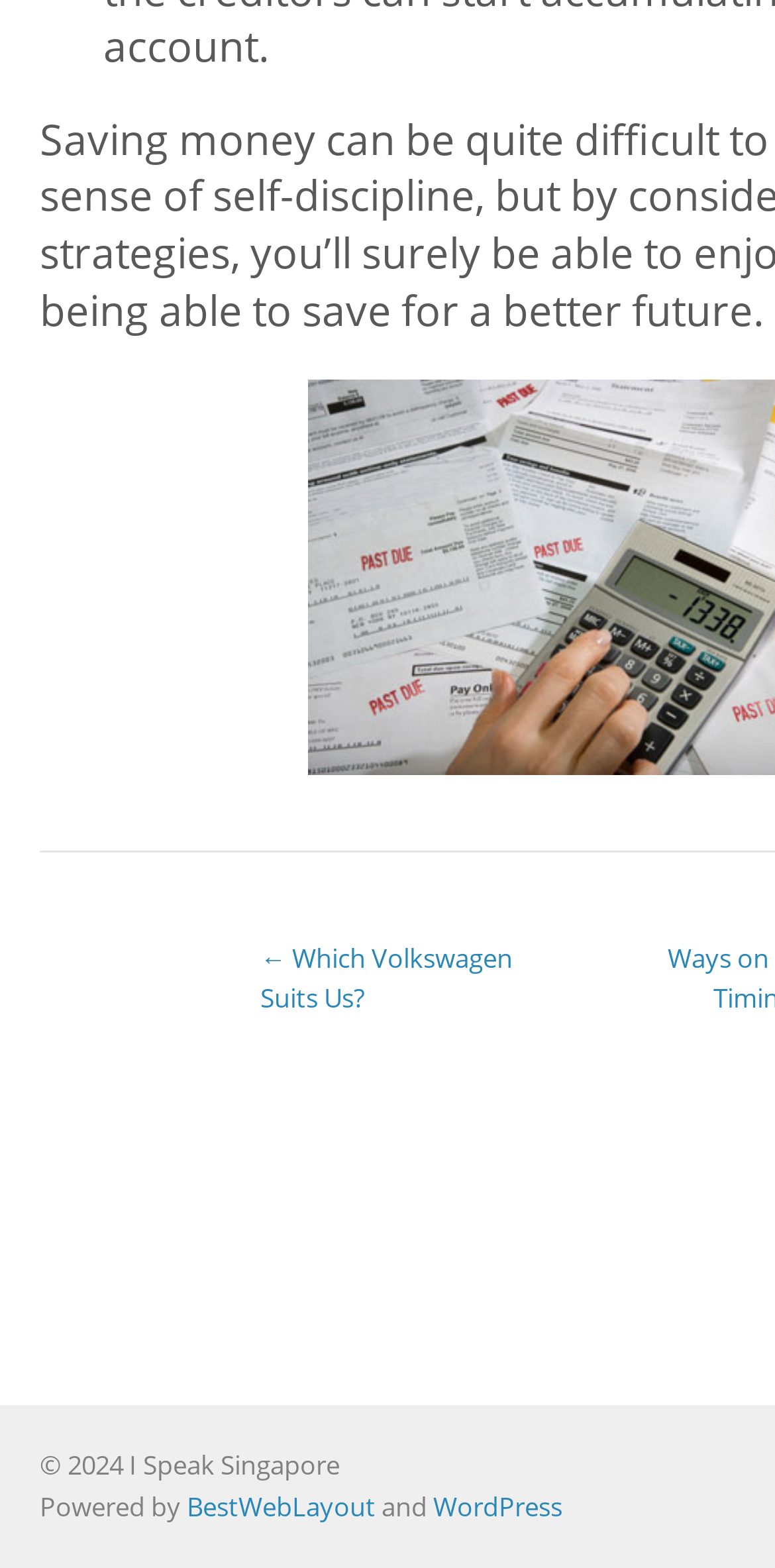Predict the bounding box of the UI element based on this description: "Which Volkswagen Suits Us?".

[0.336, 0.599, 0.662, 0.648]